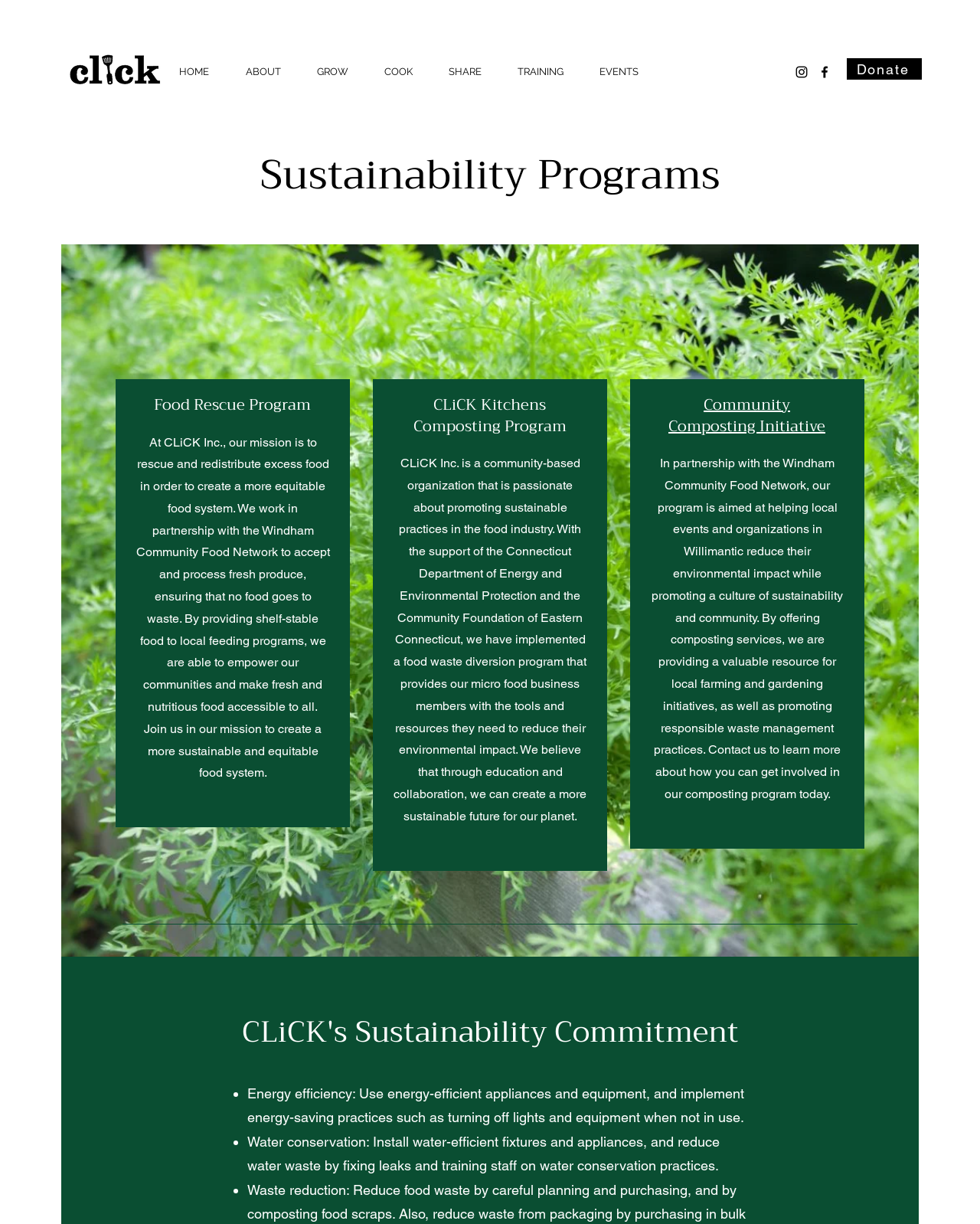What is the name of the organization?
Answer the question based on the image using a single word or a brief phrase.

CLiCK Inc.